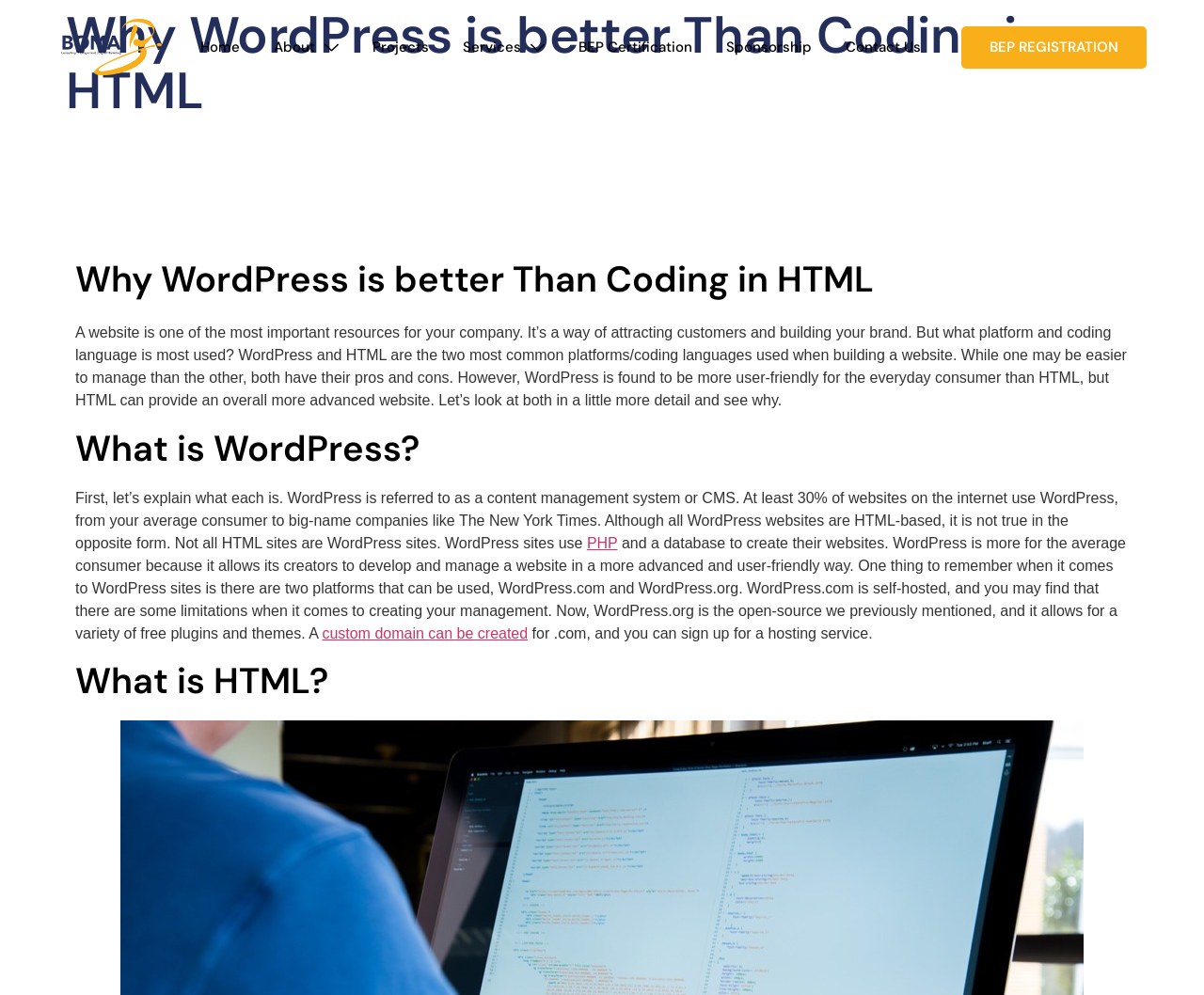Give a concise answer of one word or phrase to the question: 
What percentage of websites on the internet use WordPress?

at least 30%